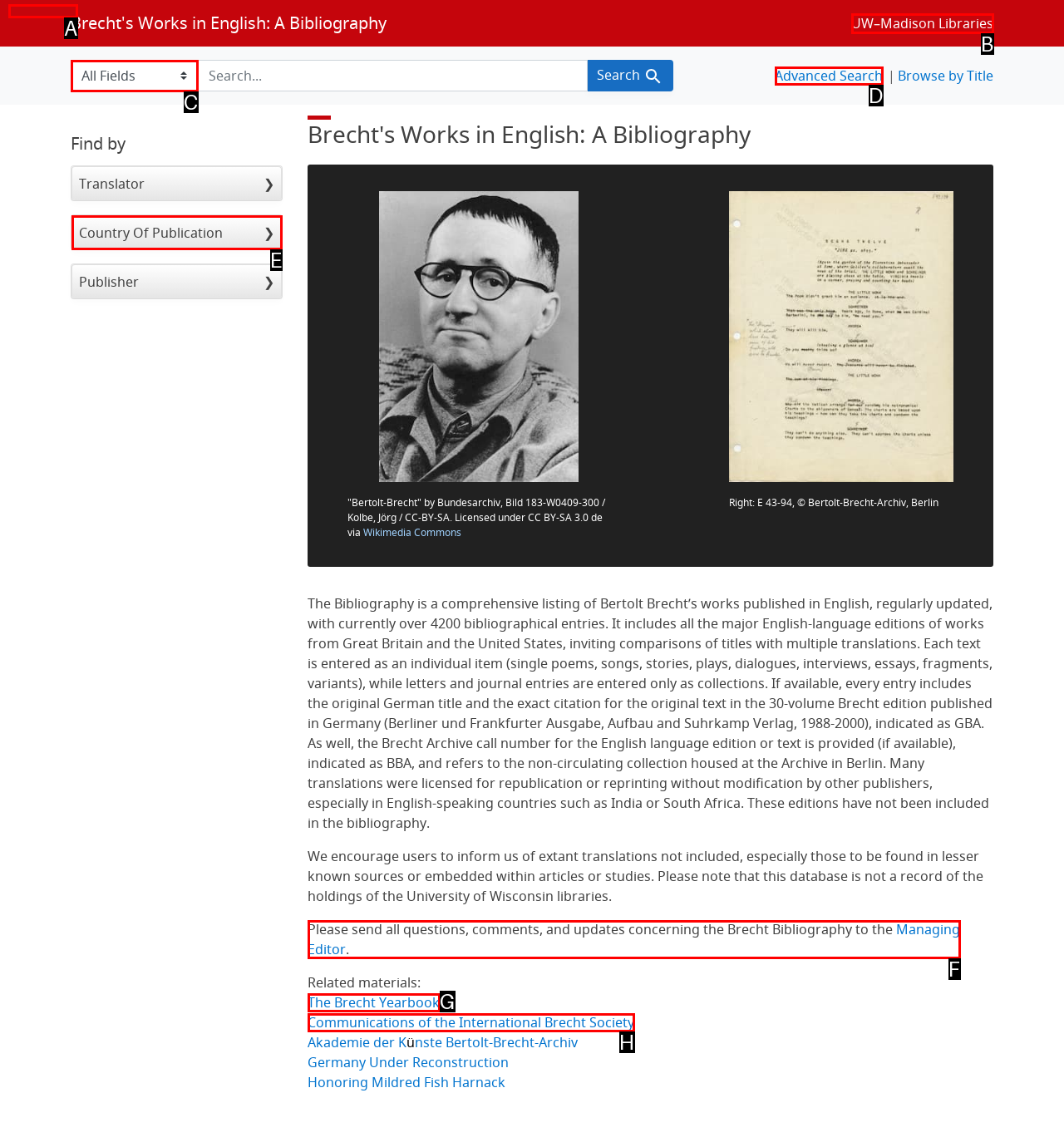Pinpoint the HTML element that fits the description: Managing Editor
Answer by providing the letter of the correct option.

F